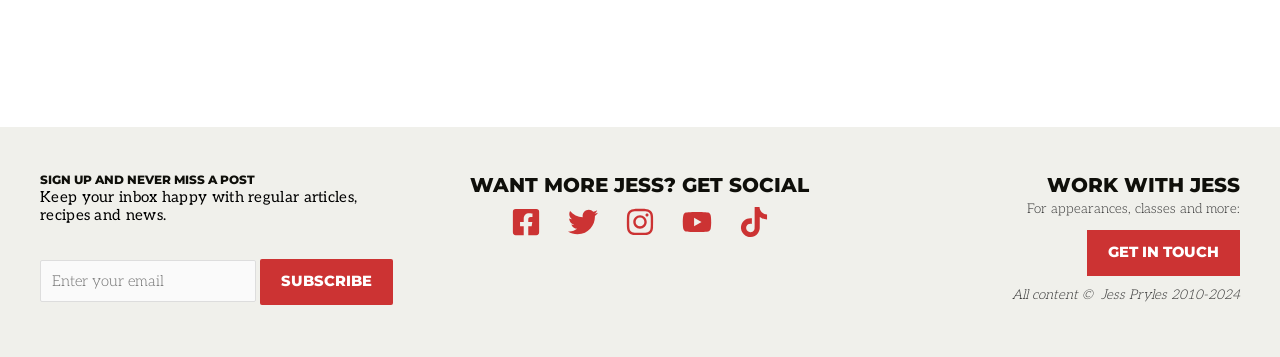How many social media platforms are listed?
Using the image as a reference, answer the question with a short word or phrase.

5